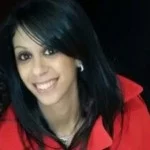What is the main theme of the accompanying text?
Refer to the image and provide a one-word or short phrase answer.

valuing spiritual wealth